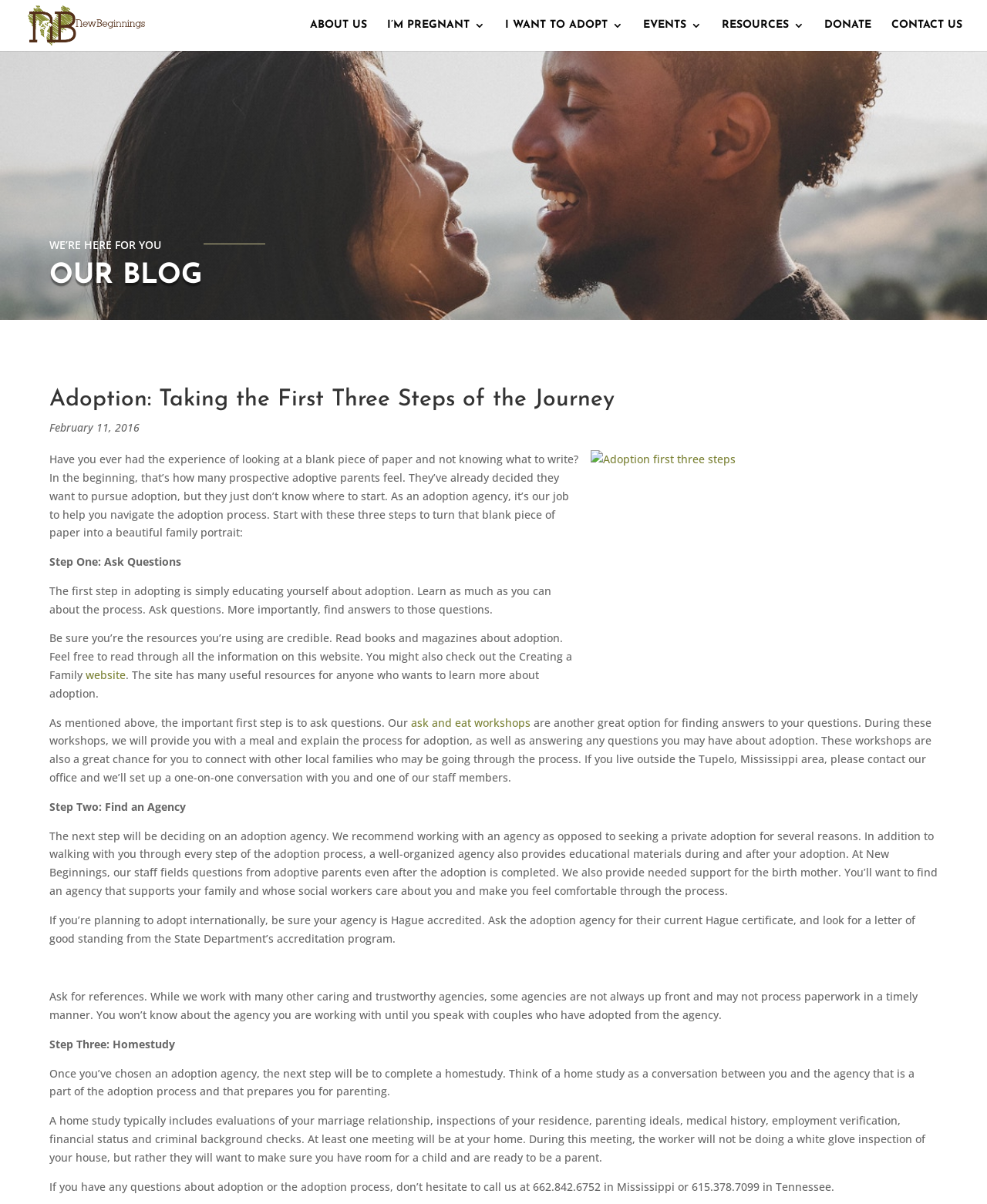Please predict the bounding box coordinates of the element's region where a click is necessary to complete the following instruction: "Click on the 'website' link". The coordinates should be represented by four float numbers between 0 and 1, i.e., [left, top, right, bottom].

[0.087, 0.554, 0.127, 0.567]